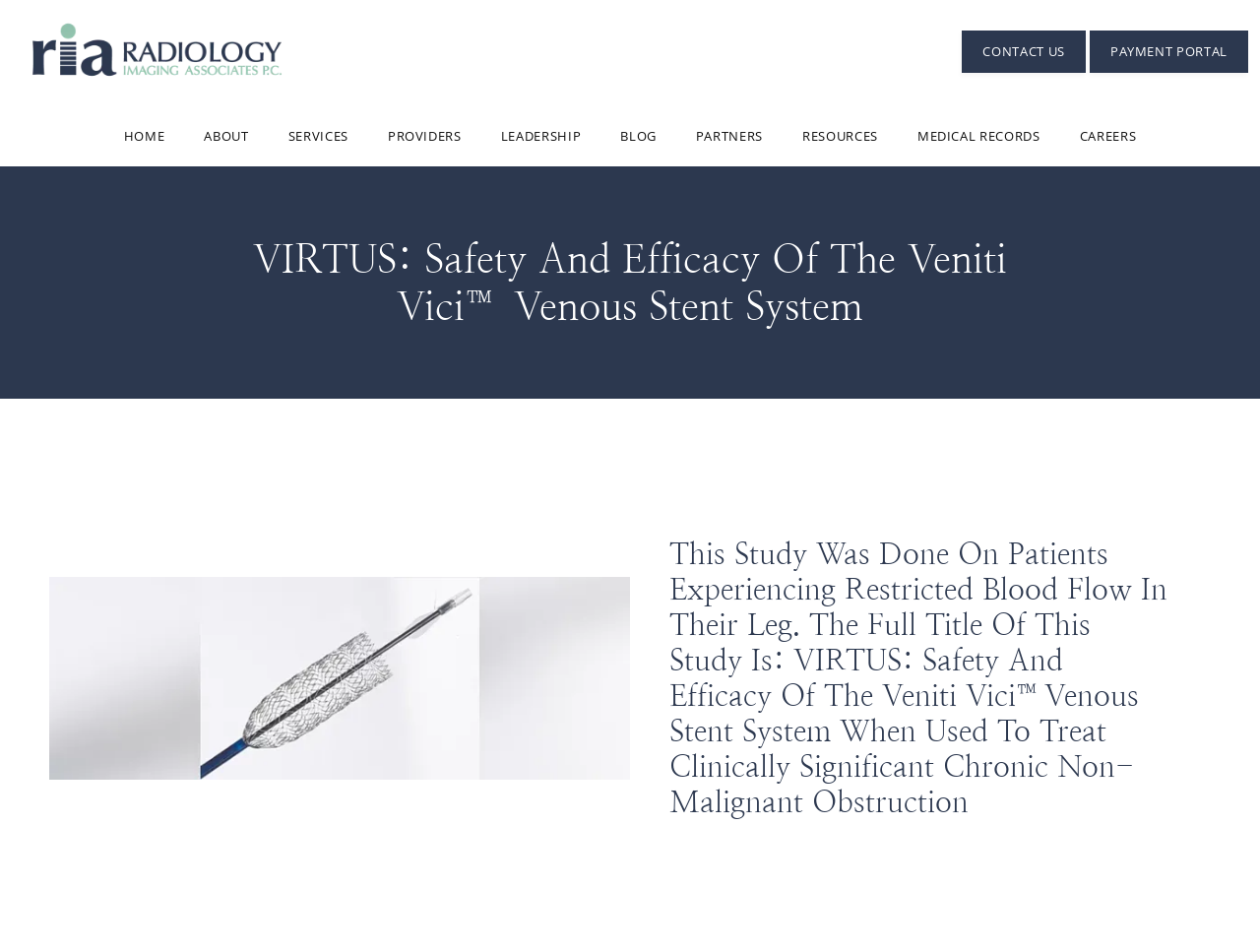What is the topic of the study described on this webpage?
Answer with a single word or short phrase according to what you see in the image.

Venous Stent System